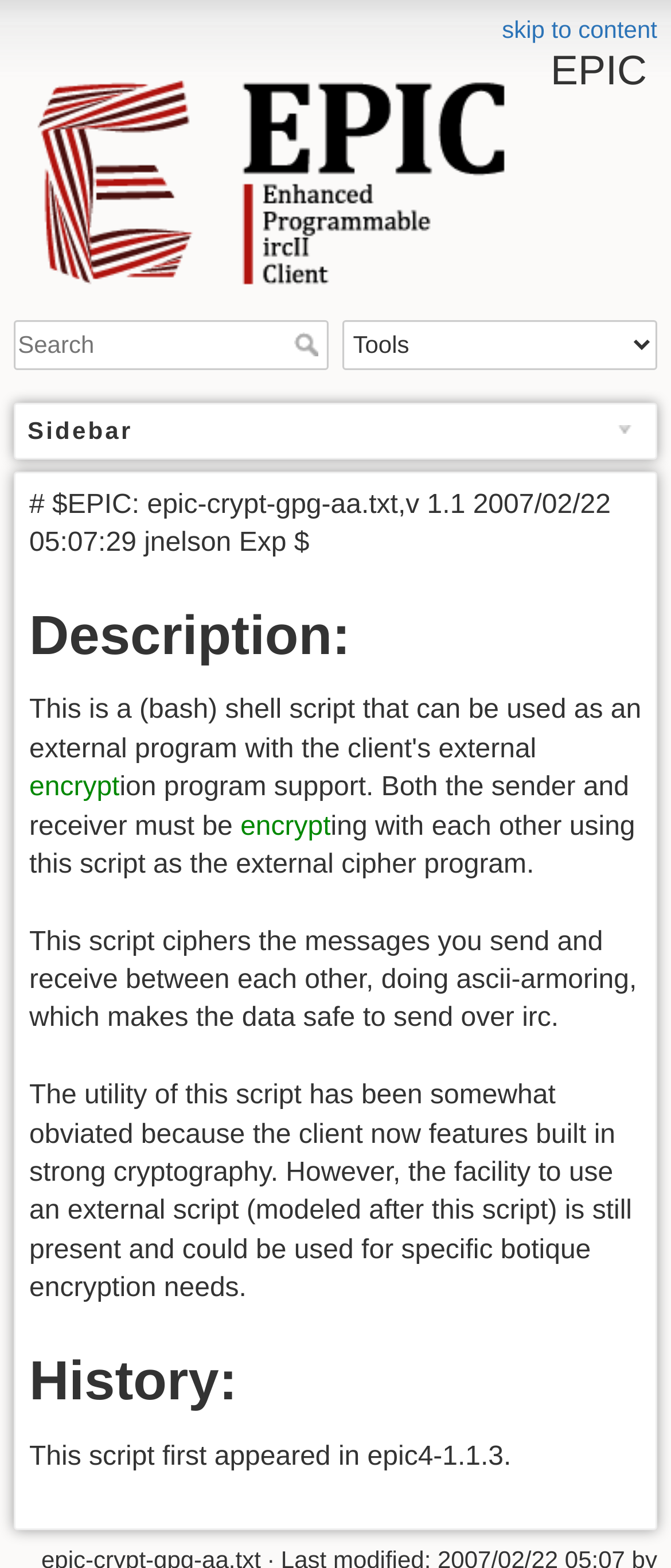What is the current status of this script?
Answer the question with a thorough and detailed explanation.

According to the text, the utility of this script has been somewhat obviated because the client now features built-in strong cryptography, but the facility to use an external script is still present.